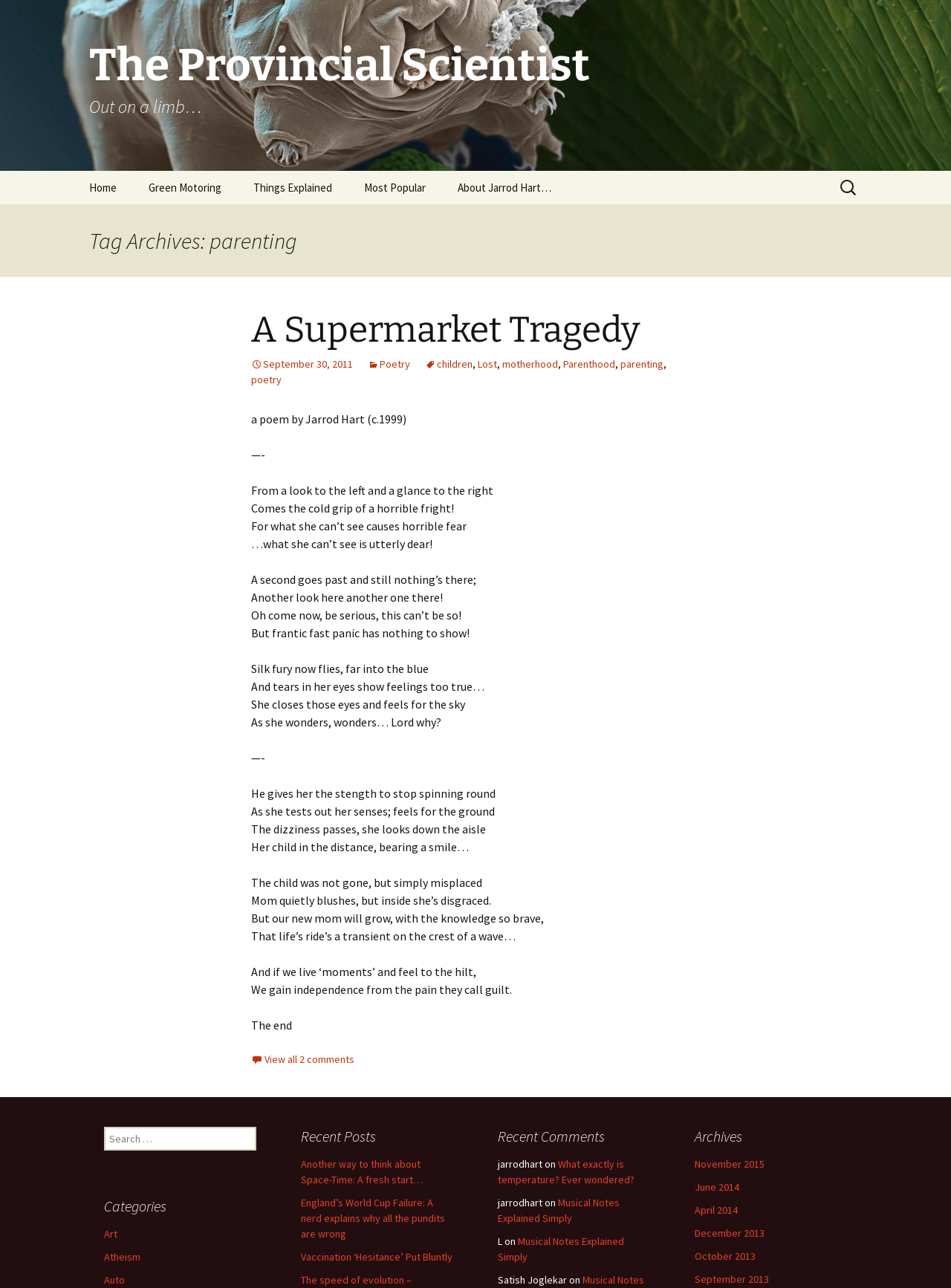Identify the bounding box coordinates for the element you need to click to achieve the following task: "Search for something again". Provide the bounding box coordinates as four float numbers between 0 and 1, in the form [left, top, right, bottom].

[0.109, 0.875, 0.27, 0.894]